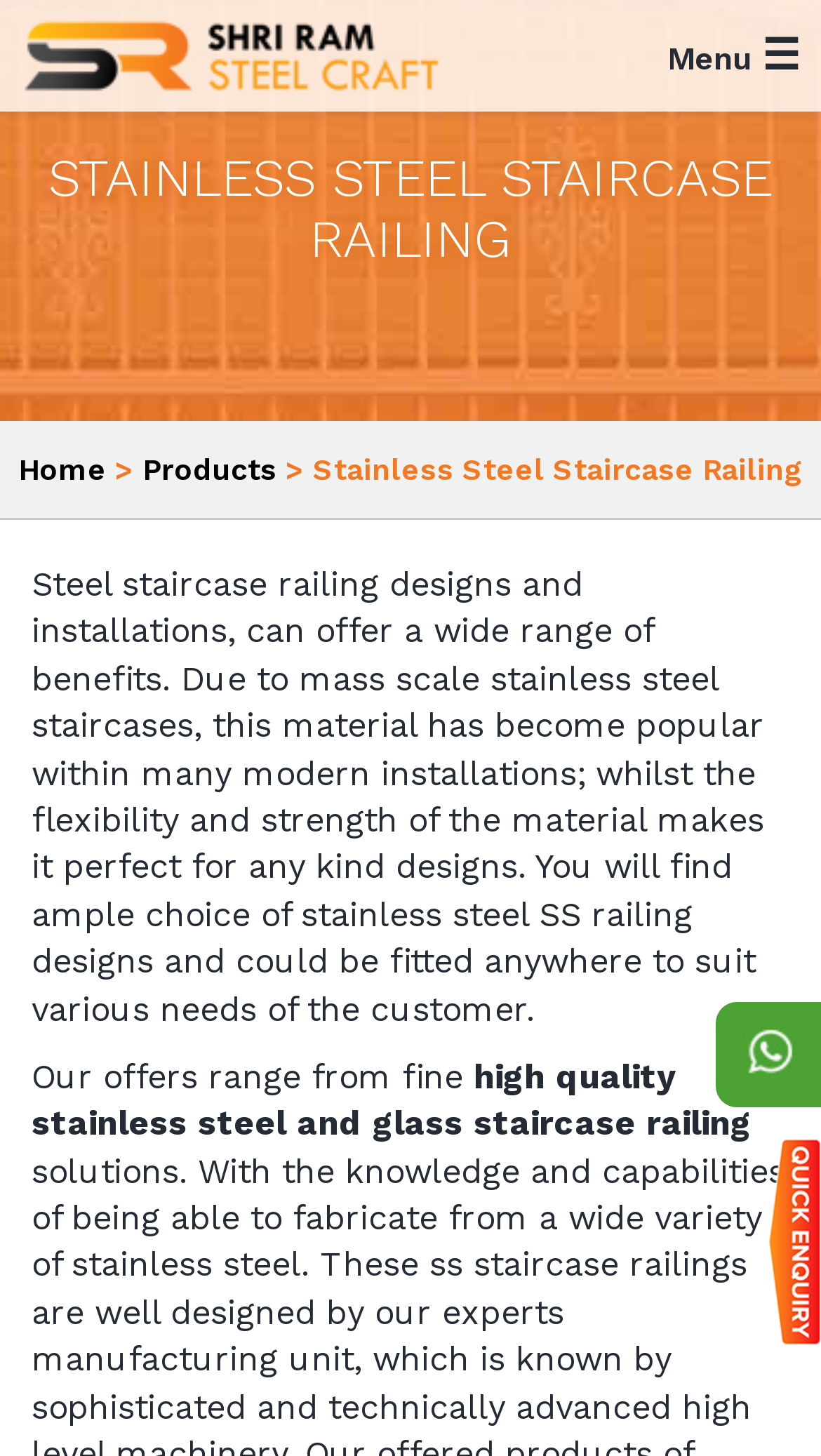Please find the bounding box for the UI component described as follows: "Home".

[0.022, 0.311, 0.129, 0.334]